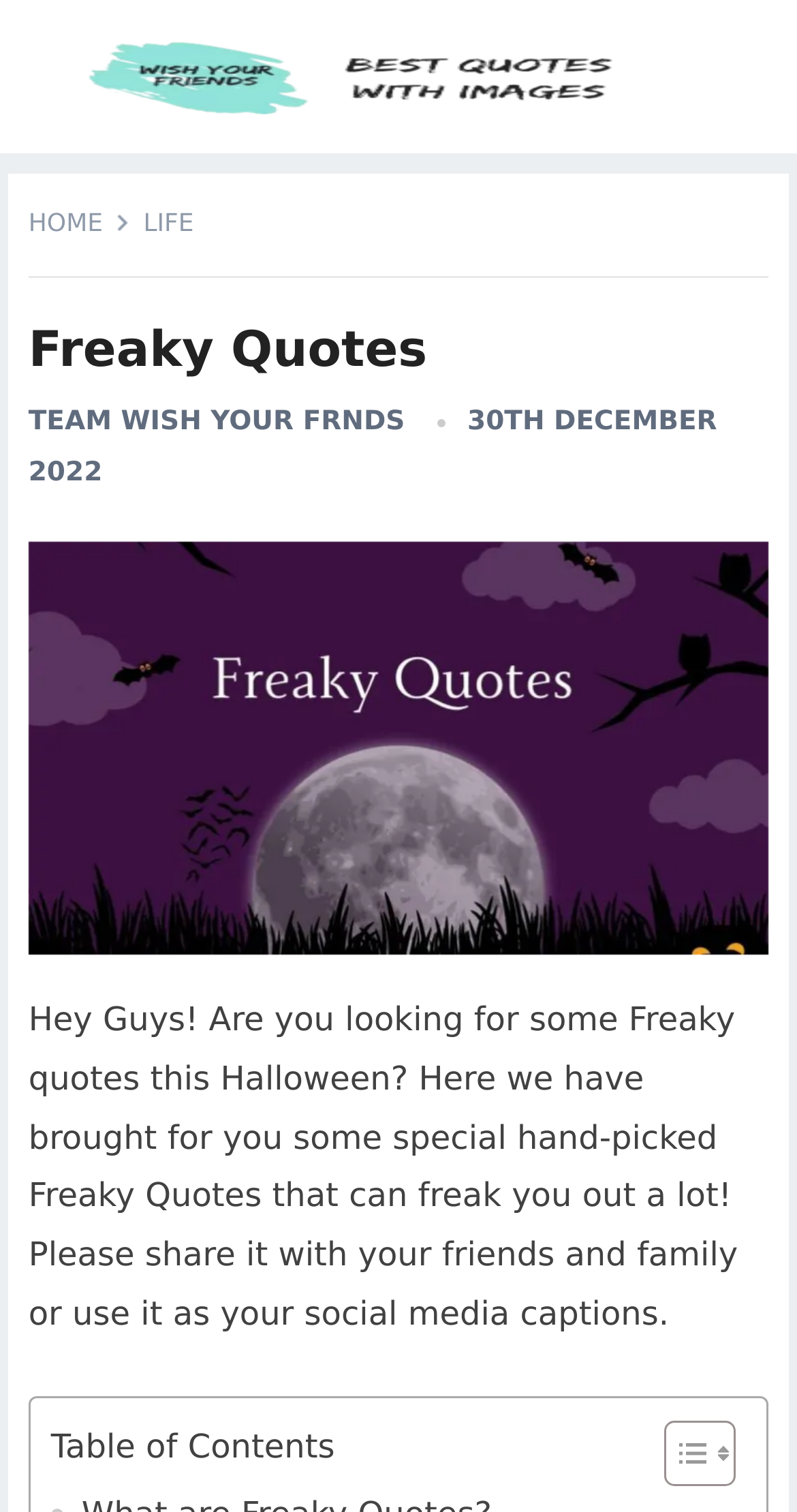What is the date mentioned on the webpage?
Please use the image to provide a one-word or short phrase answer.

30TH DECEMBER 2022